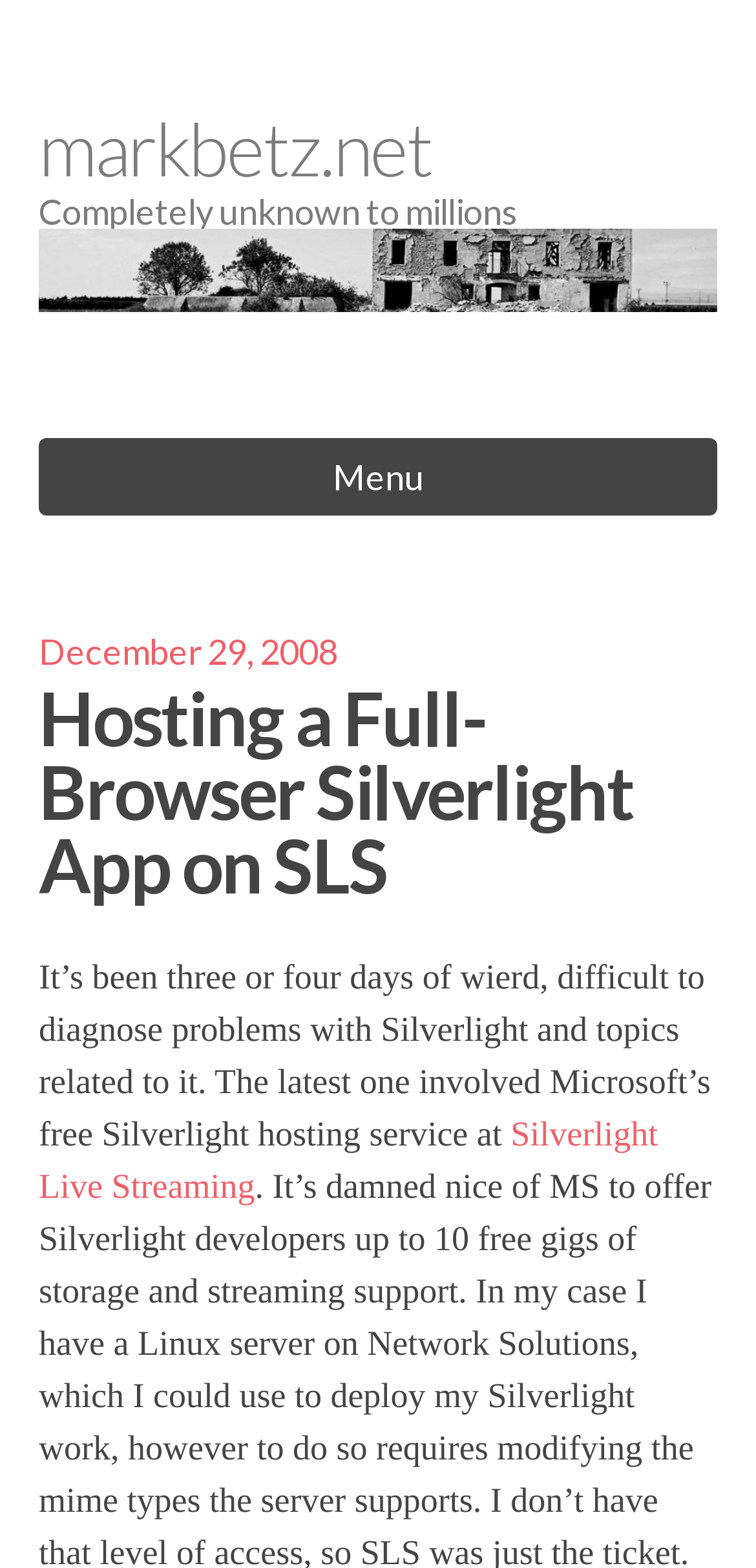Please find the bounding box coordinates in the format (top-left x, top-left y, bottom-right x, bottom-right y) for the given element description. Ensure the coordinates are floating point numbers between 0 and 1. Description: Silverlight Live Streaming

[0.051, 0.711, 0.87, 0.769]